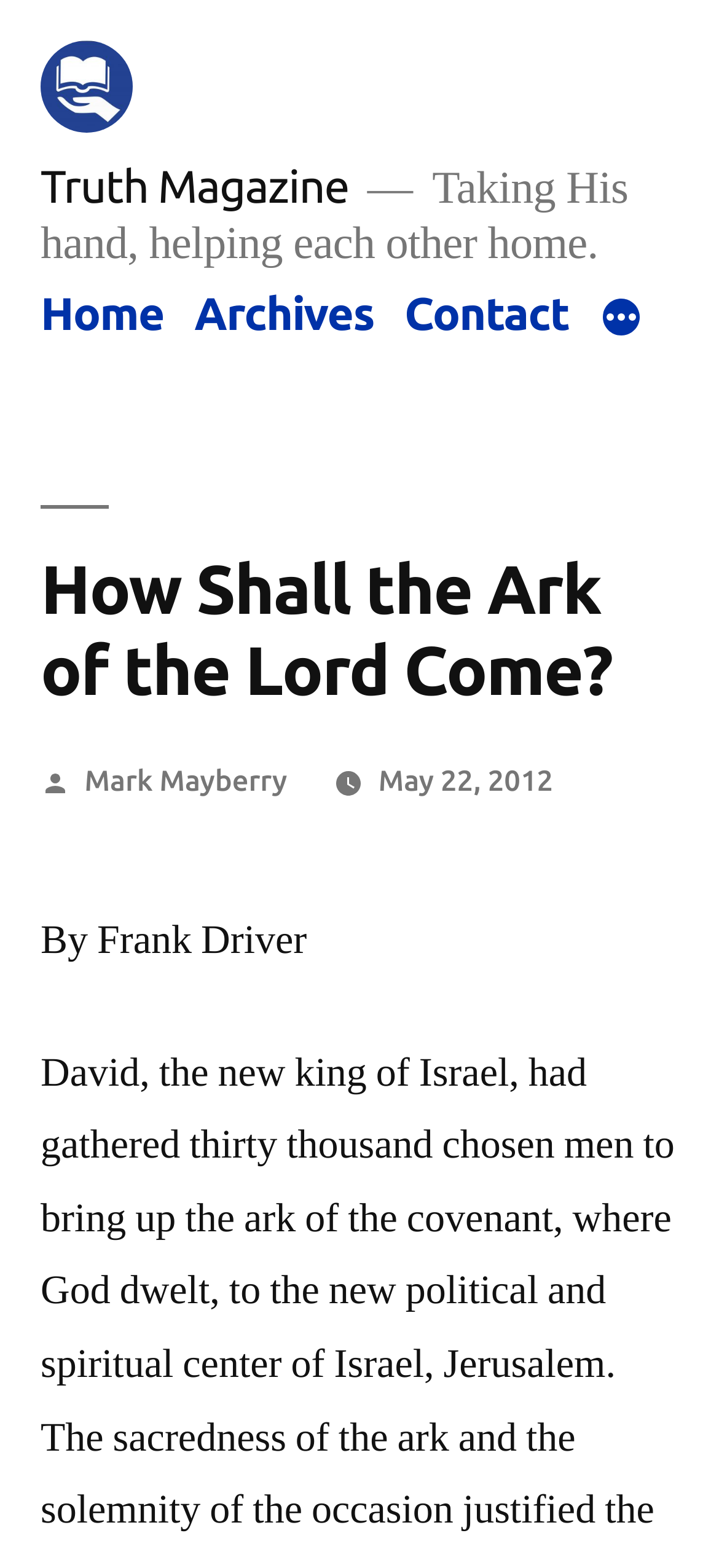Offer an in-depth caption of the entire webpage.

The webpage is an article page from Truth Magazine, with the title "How Shall the Ark of the Lord Come?" prominently displayed at the top. Below the title, there is a navigation menu with links to "Home", "Archives", "Contact", and a "More" button that expands to a menu. 

To the left of the navigation menu, there is a link to "Truth Magazine" accompanied by an image of the magazine's logo. Another link to "Truth Magazine" is located above the navigation menu.

The article's content starts with a quote "Taking His hand, helping each other home." in a larger font size. The article's author, Frank Driver, is credited below the quote. The article's posting information, including the author Mark Mayberry and the date May 22, 2012, is displayed above the article's content.

The overall structure of the webpage is divided into clear sections, with the title and navigation menu at the top, followed by the article's content and metadata.